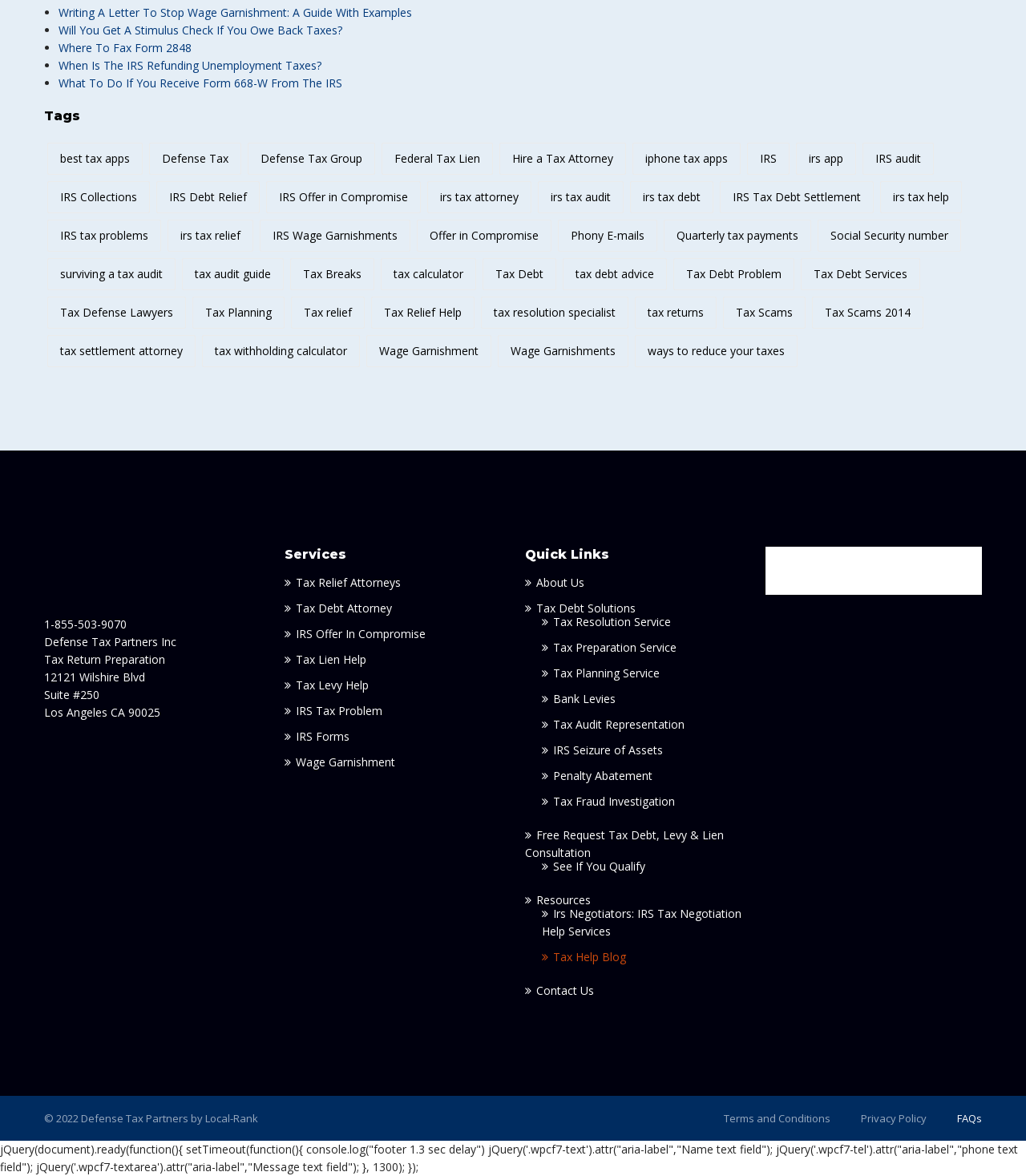Predict the bounding box for the UI component with the following description: "IRS".

[0.728, 0.121, 0.77, 0.148]